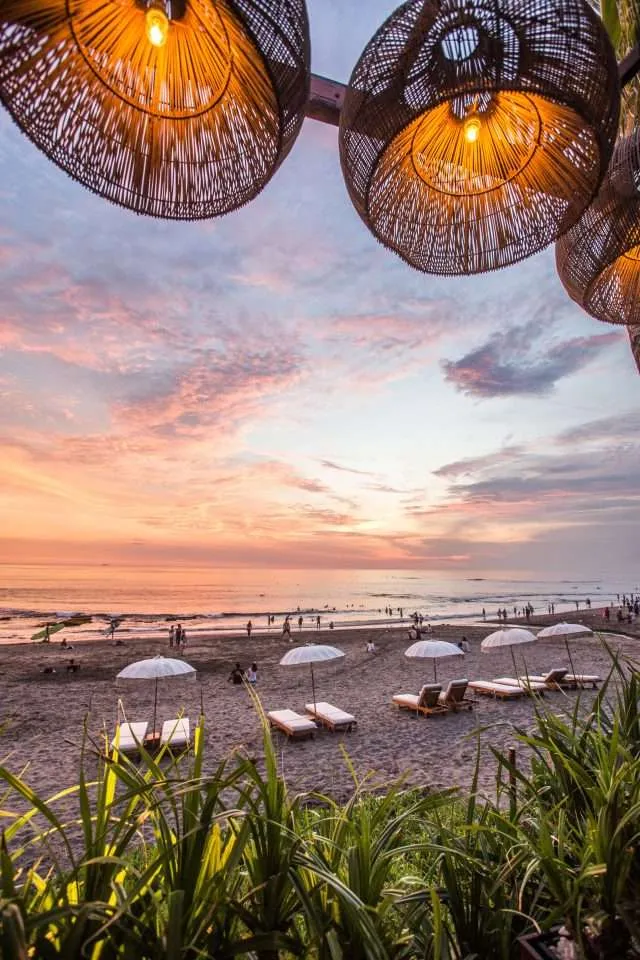Please provide a detailed answer to the question below by examining the image:
What is the dominant color scheme of the sky?

The dominant color scheme of the sky is a vibrant combination of orange, pink, and purple hues, which is evident from the caption's description of the sunset view, creating a breathtaking and romantic ambiance.